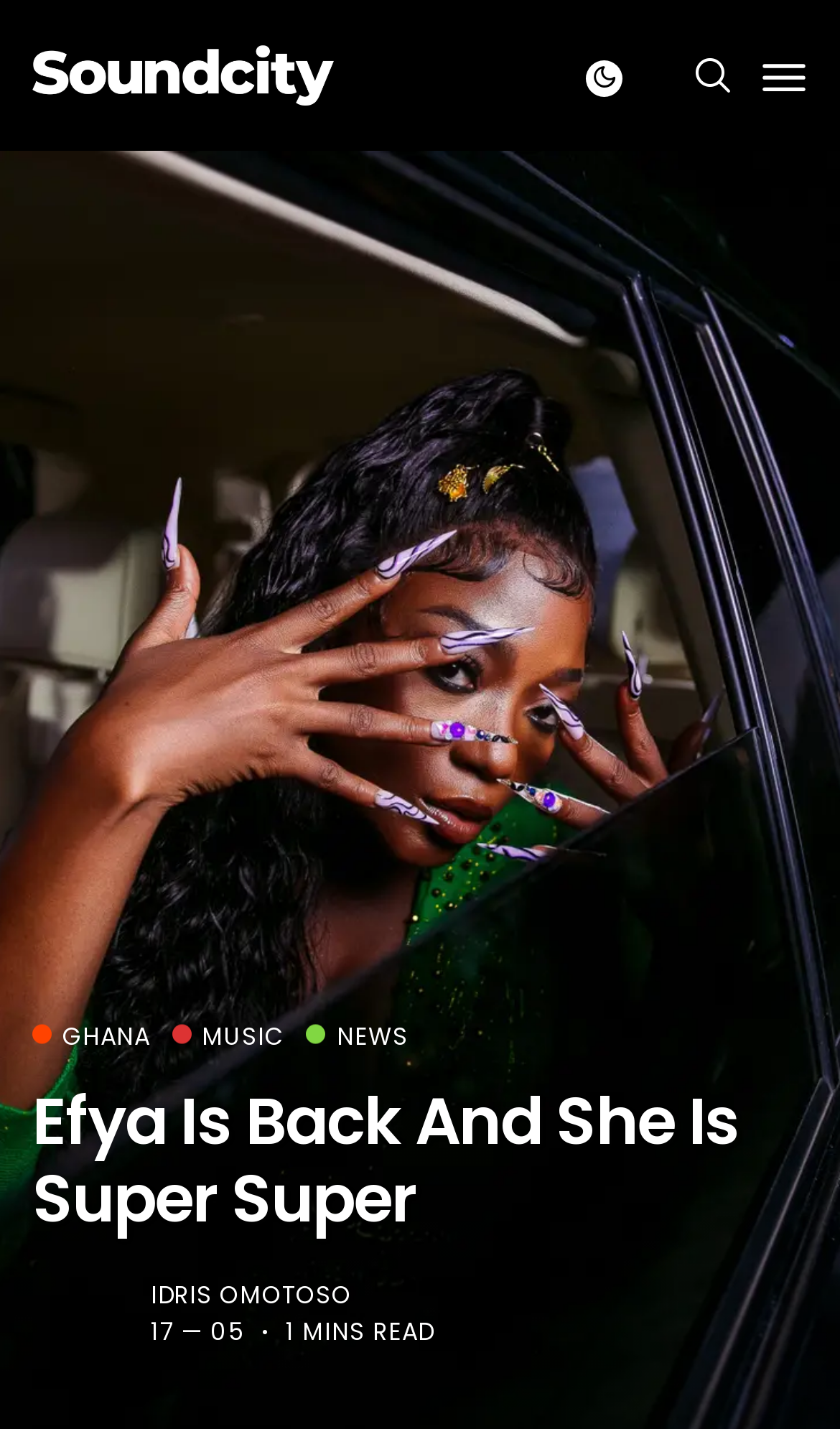Determine the bounding box for the described UI element: "alt="Powered By Music"".

[0.038, 0.032, 0.397, 0.074]